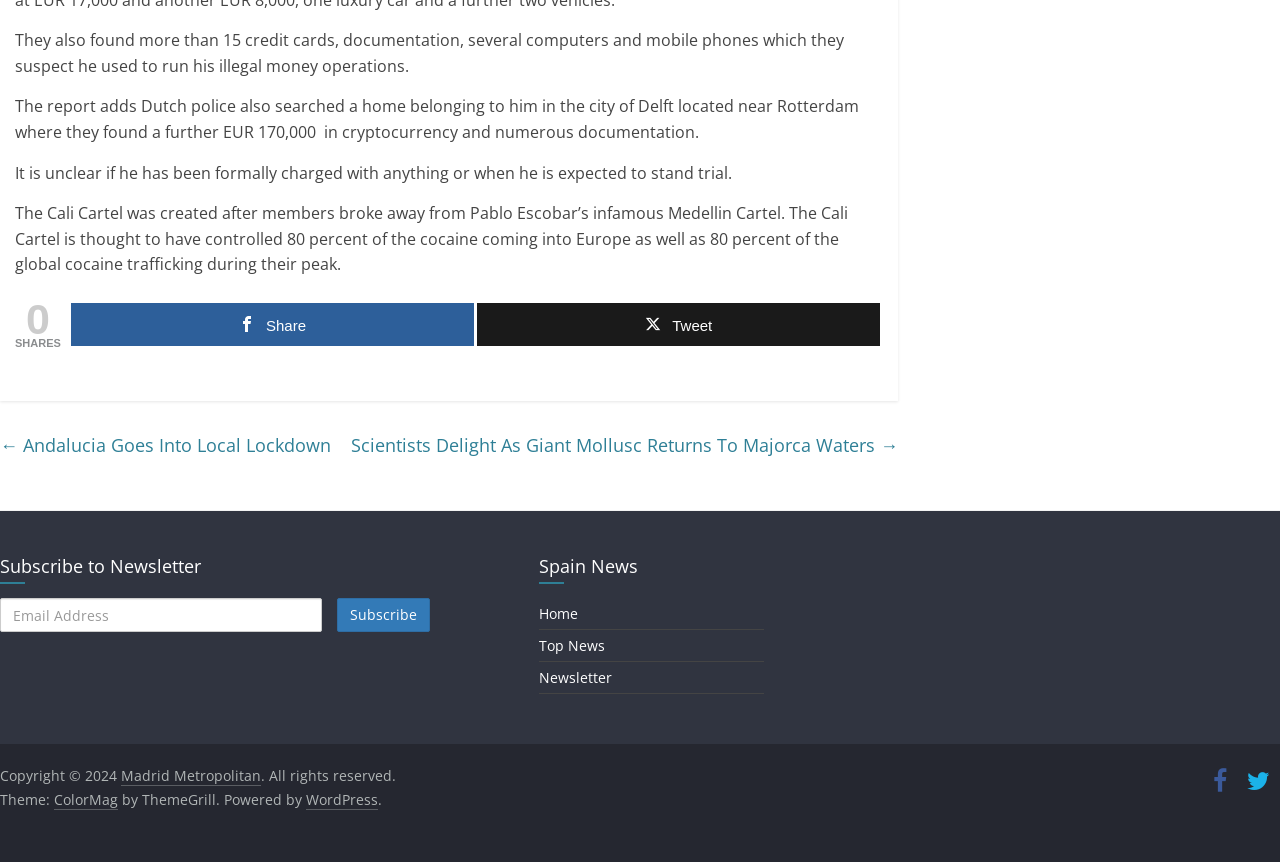What is the location of the home searched by Dutch police?
Give a single word or phrase answer based on the content of the image.

Delft